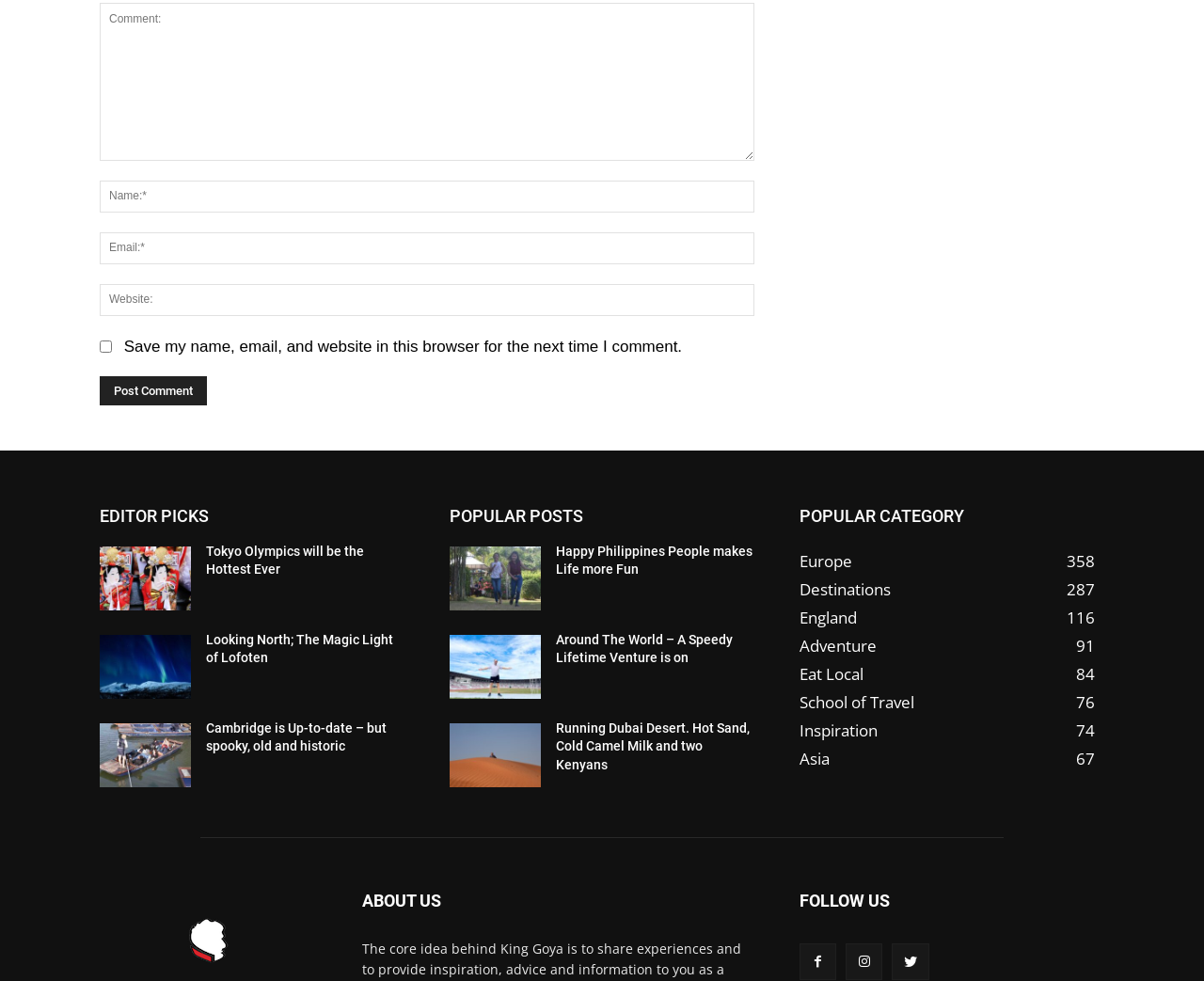What is the title of the first article?
Please give a well-detailed answer to the question.

I looked at the first link element with a heading element as its sibling, and the text of the heading element is 'Tokyo Olympics will be the Hottest Ever'.